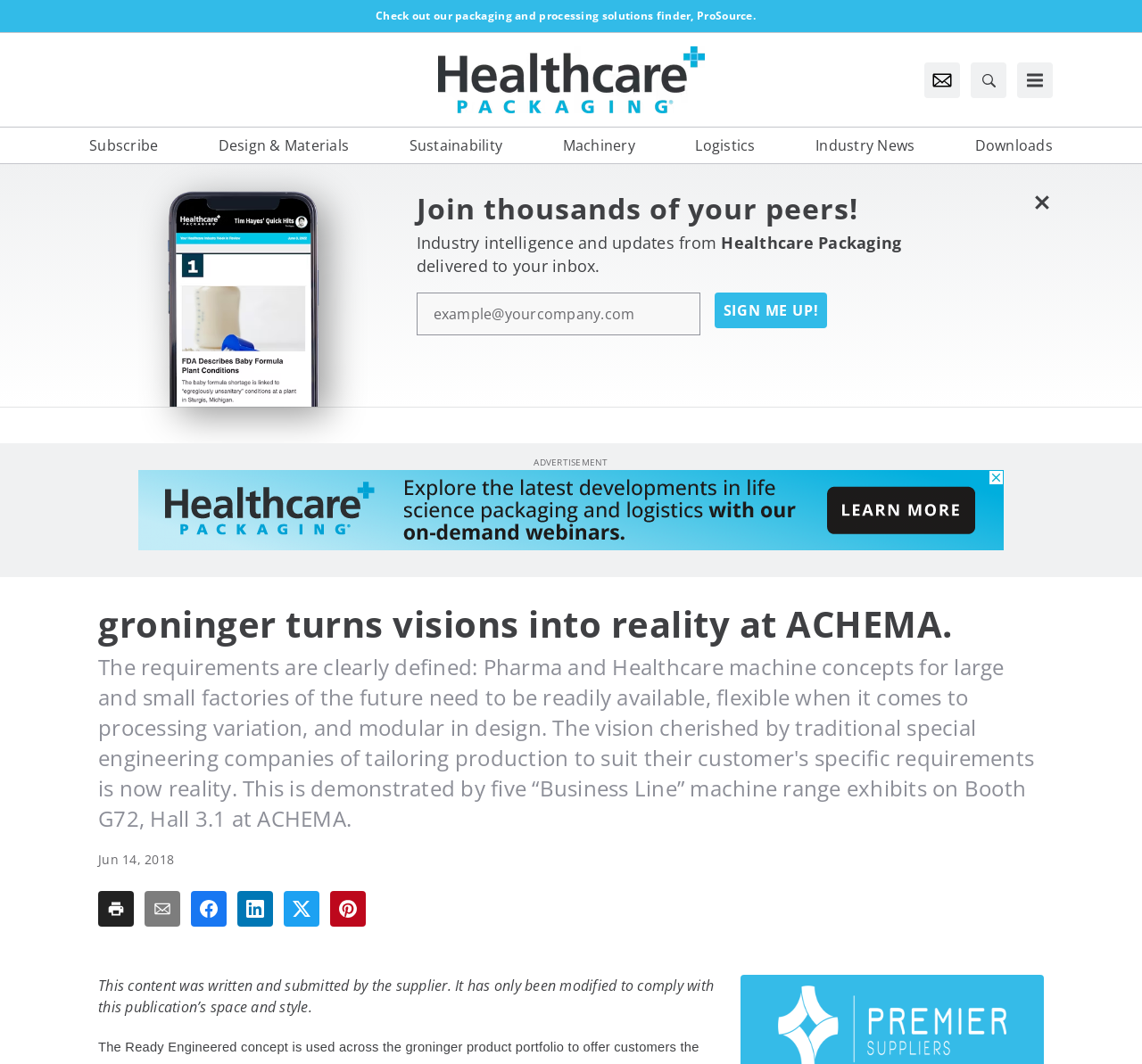What is the main topic of this webpage?
Answer the question using a single word or phrase, according to the image.

Healthcare Packaging